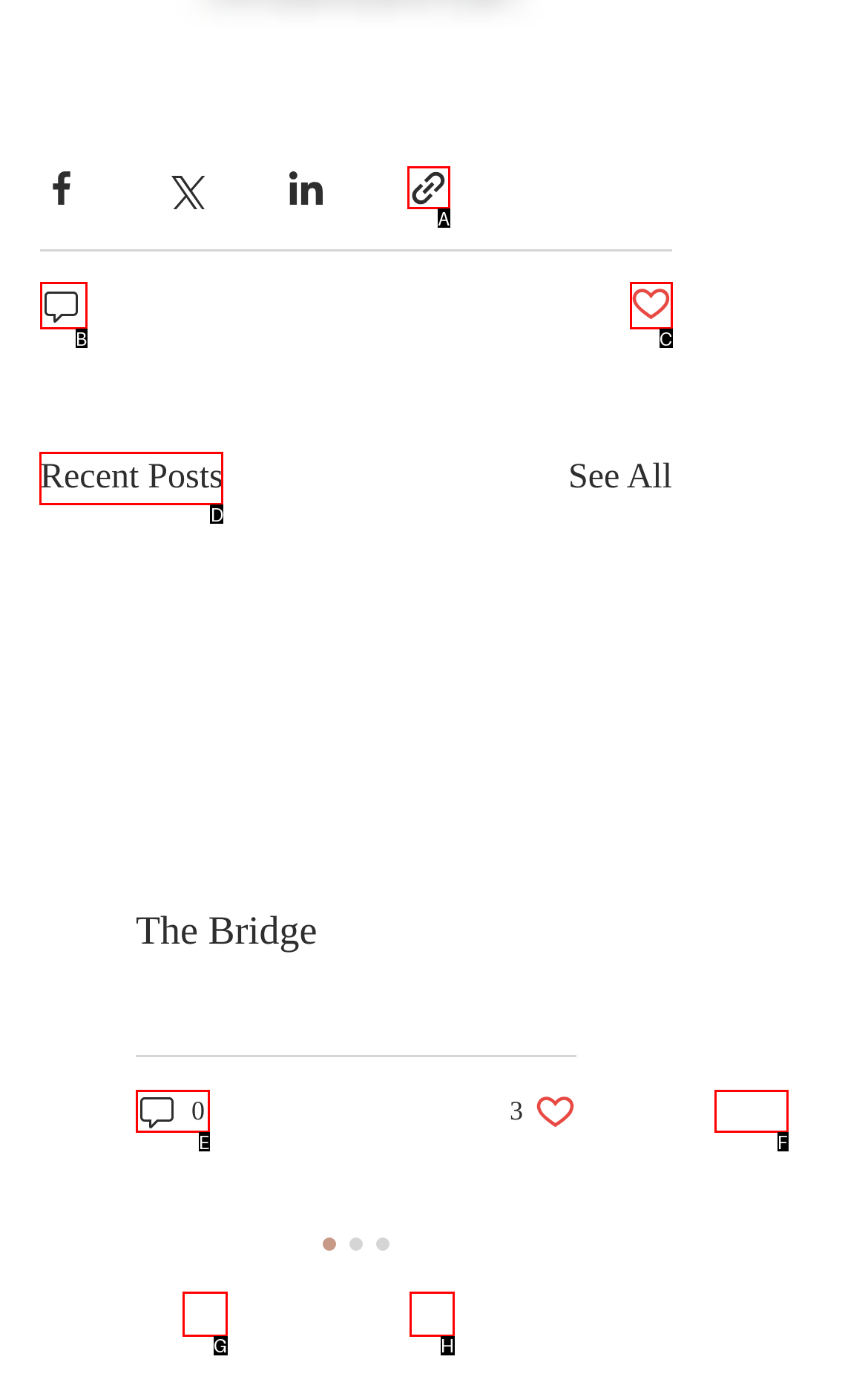Determine the right option to click to perform this task: Click on Business Products & Services
Answer with the correct letter from the given choices directly.

None